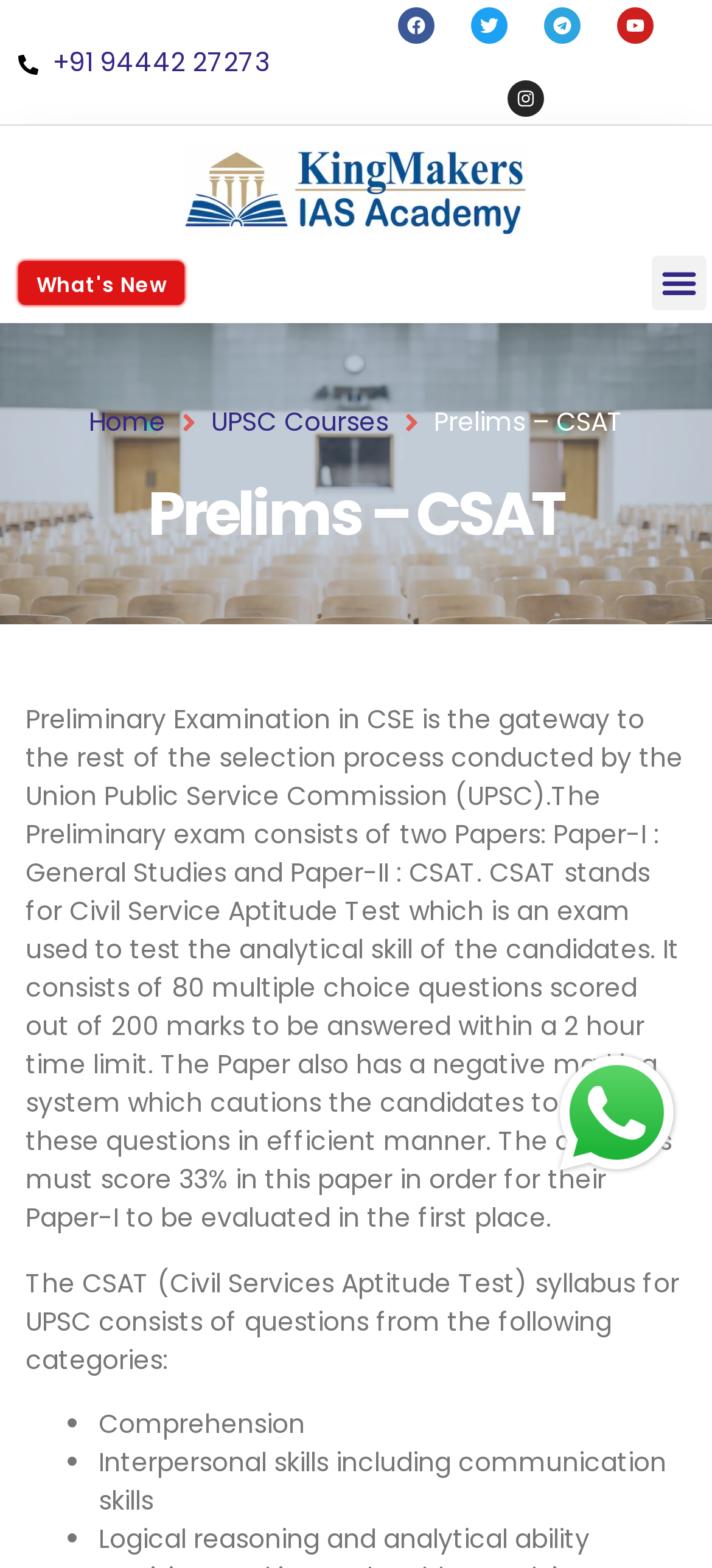Determine the bounding box coordinates of the UI element described below. Use the format (top-left x, top-left y, bottom-right x, bottom-right y) with floating point numbers between 0 and 1: What's New

[0.026, 0.166, 0.259, 0.194]